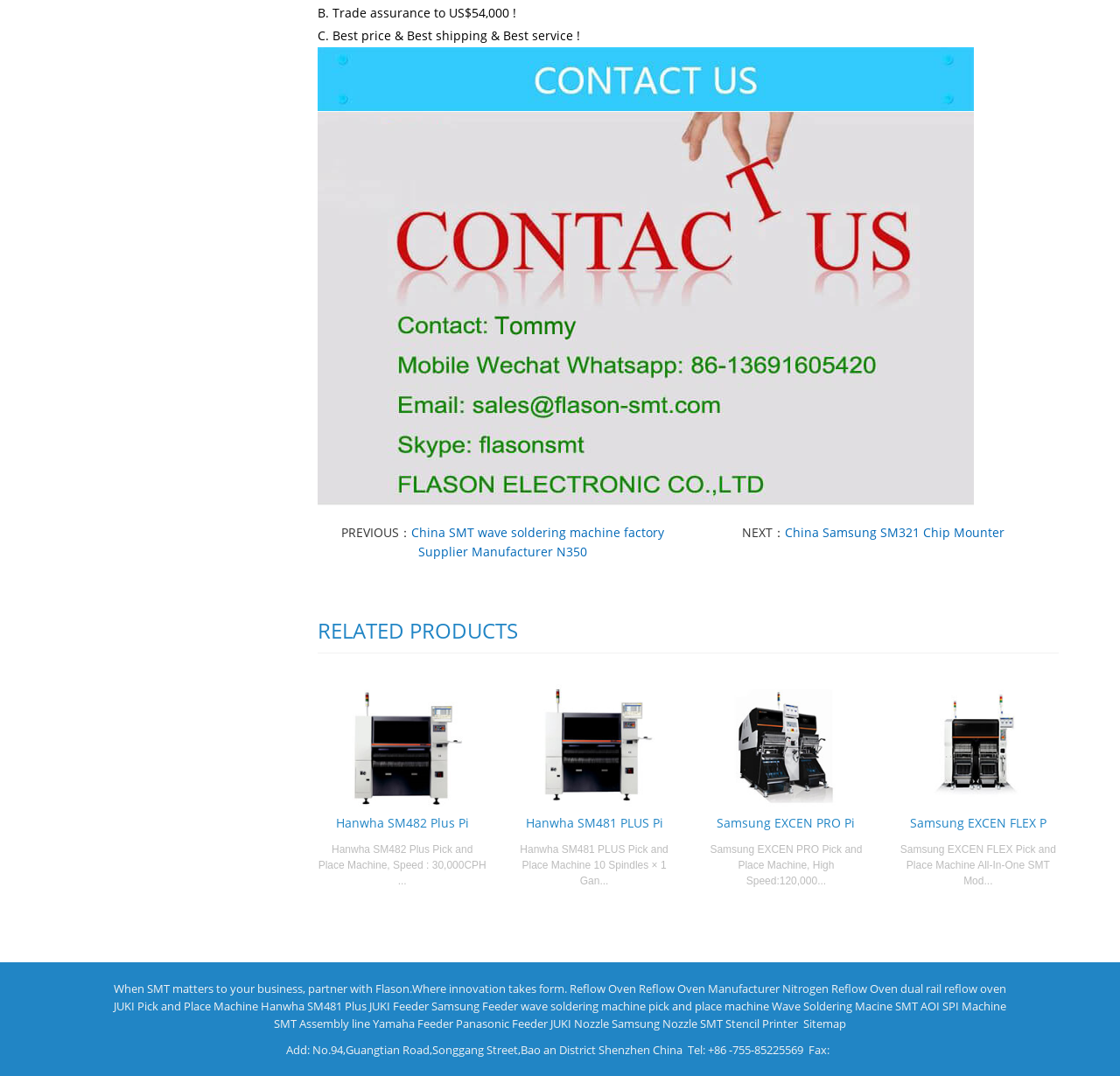Please specify the coordinates of the bounding box for the element that should be clicked to carry out this instruction: "Go to Facebook page". The coordinates must be four float numbers between 0 and 1, formatted as [left, top, right, bottom].

None